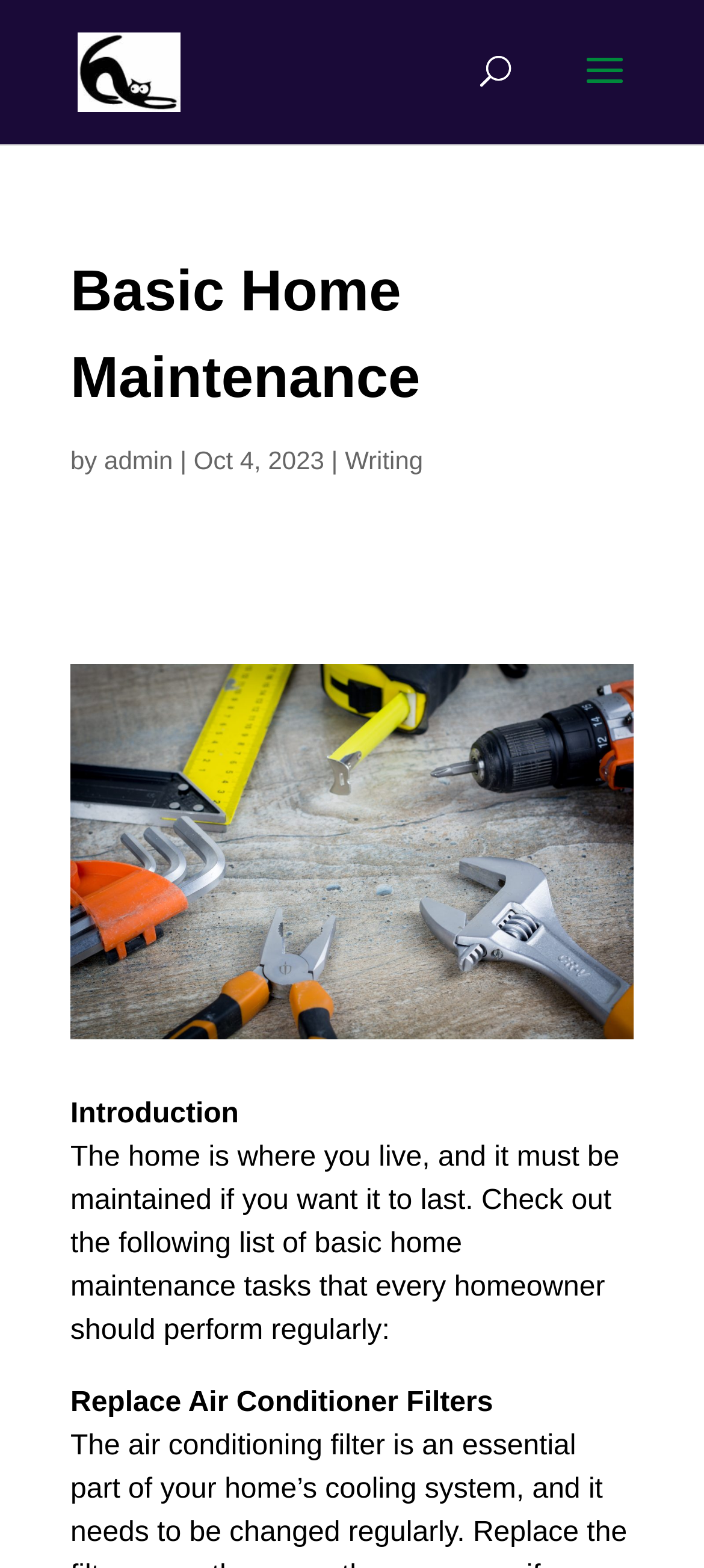Please find the bounding box coordinates (top-left x, top-left y, bottom-right x, bottom-right y) in the screenshot for the UI element described as follows: Writing

[0.49, 0.284, 0.601, 0.303]